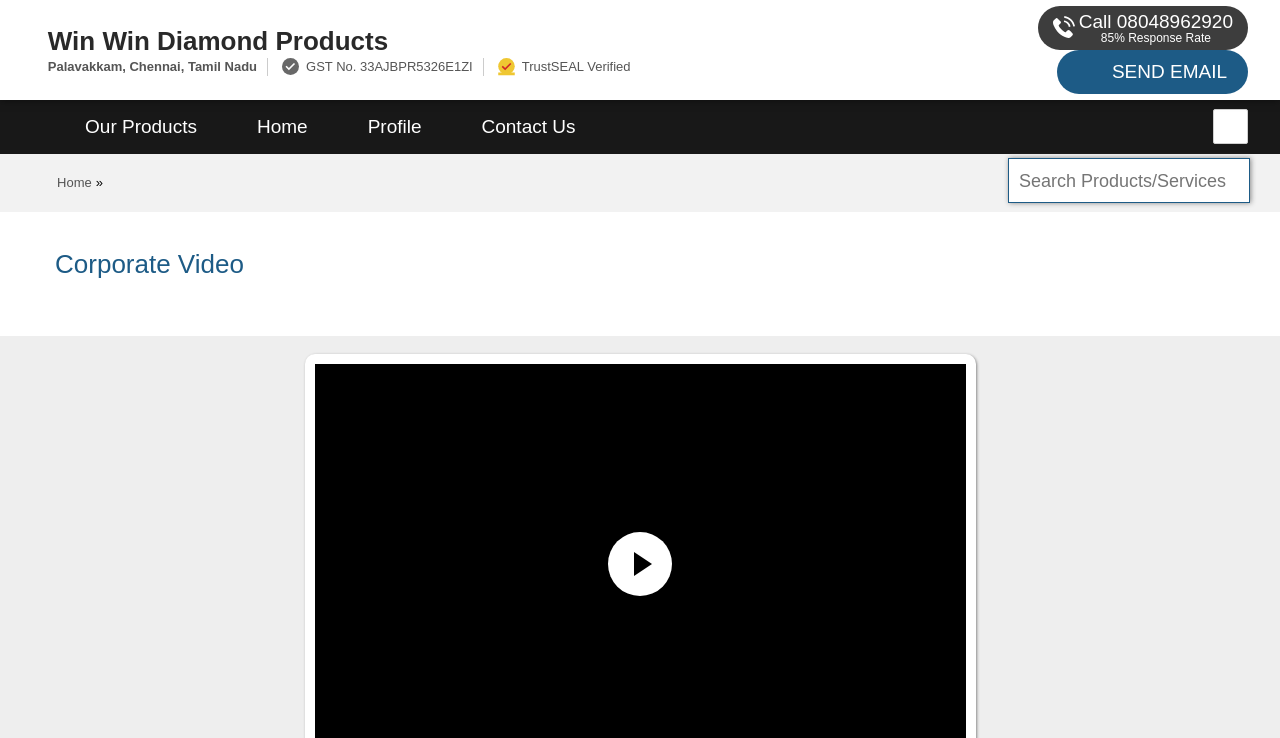Show the bounding box coordinates of the element that should be clicked to complete the task: "Click on the SEND EMAIL button".

[0.869, 0.083, 0.959, 0.112]